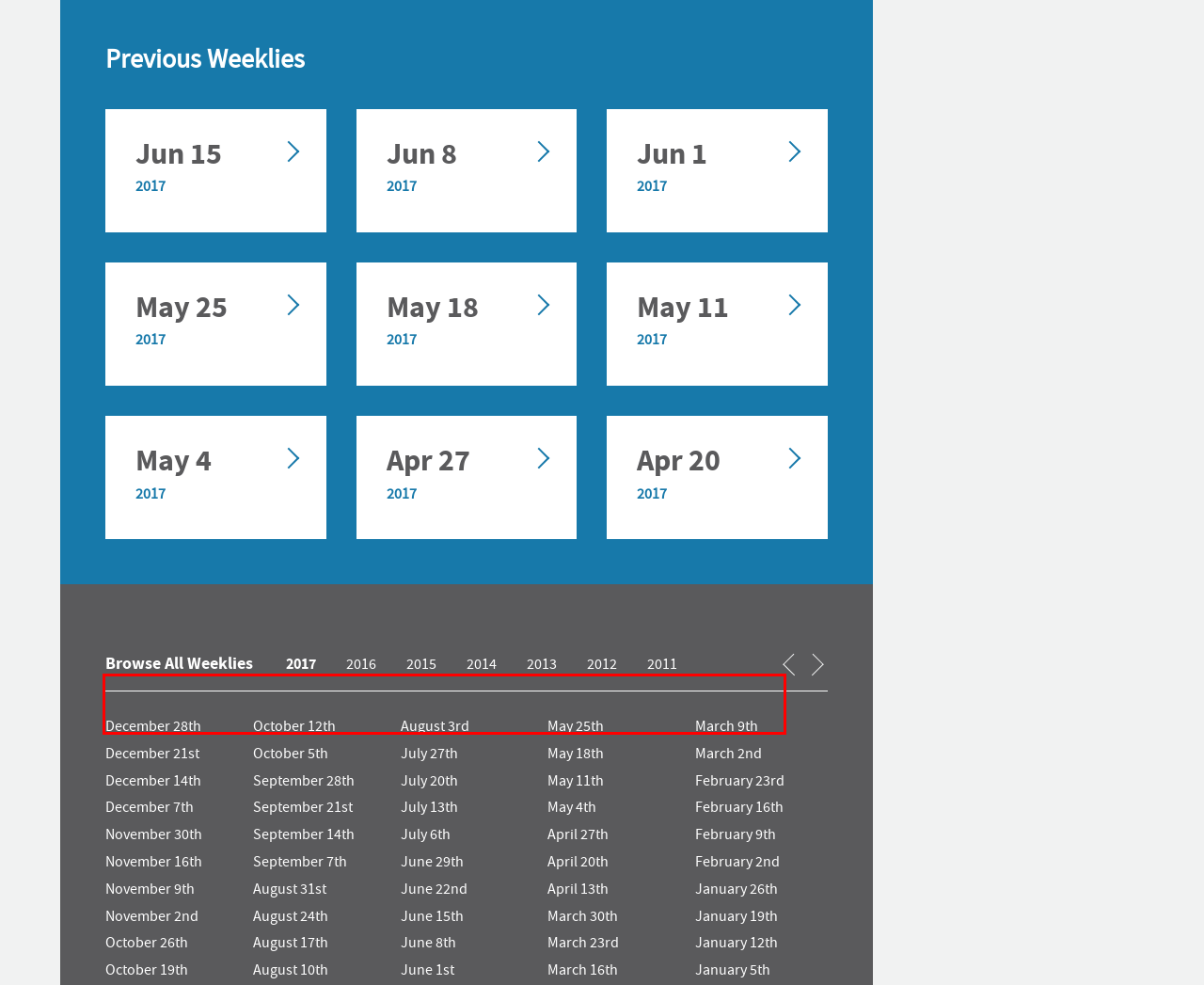Analyze the red bounding box in the provided webpage screenshot and generate the text content contained within.

All of us associated with VIP are excited about this next stage and look forward to thoughtful and skilled responses from a variety of leaders in the field.